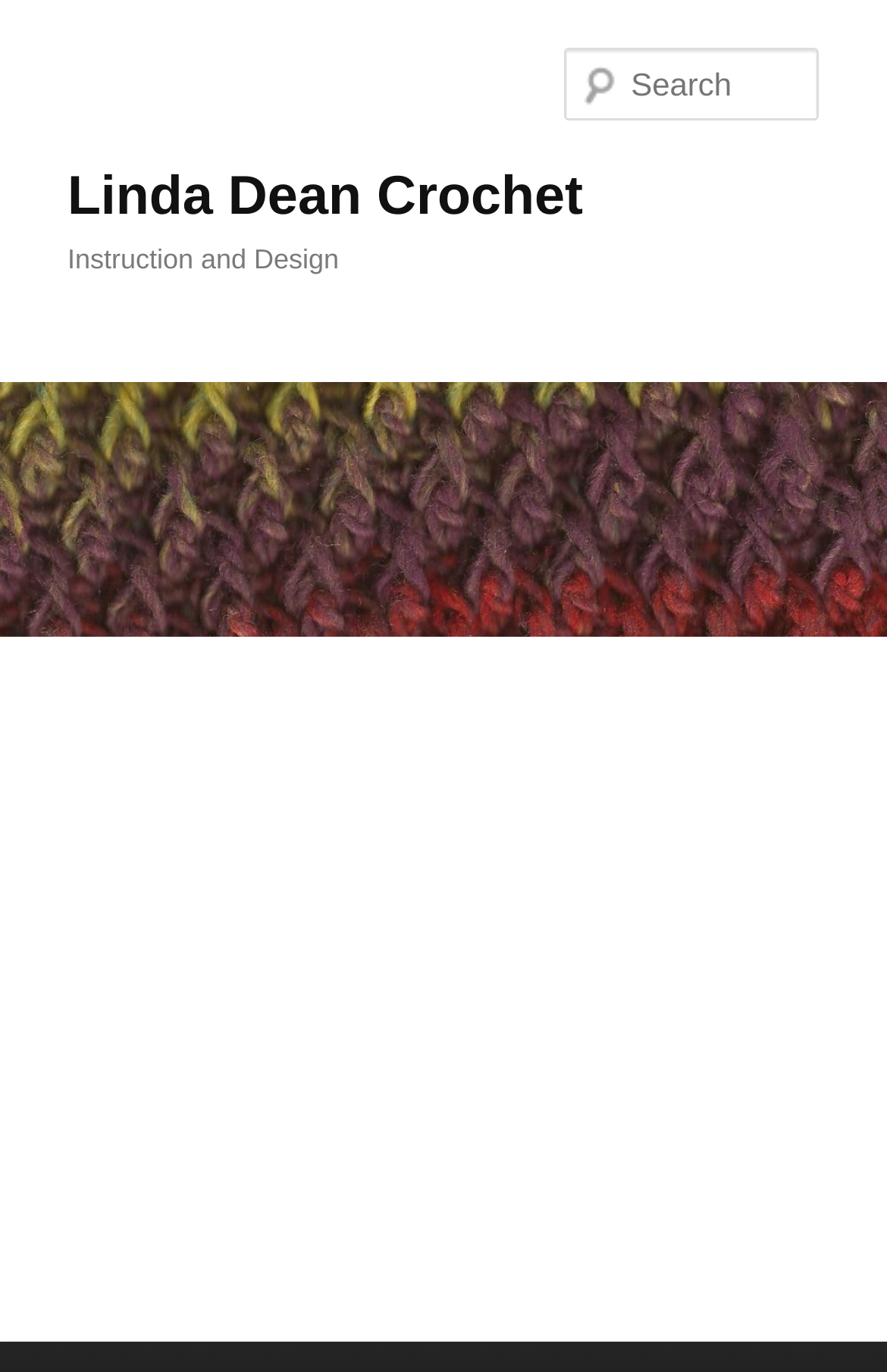What is the purpose of the textbox?
Provide an in-depth and detailed answer to the question.

I found a textbox element with the label 'Search', which suggests that its purpose is to allow users to search for content on the website.